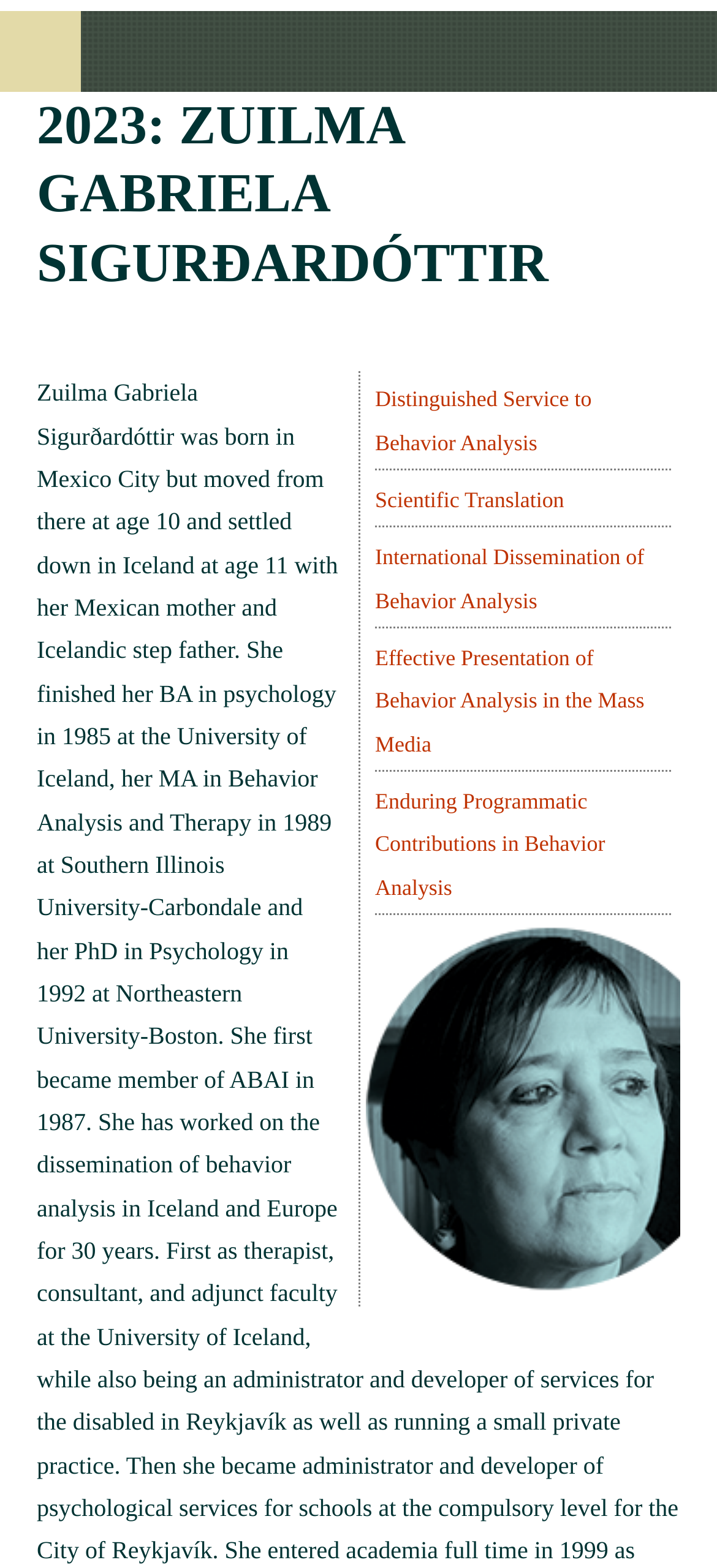Please answer the following question using a single word or phrase: 
What is the description of the third link?

International Dissemination of Behavior Analysis